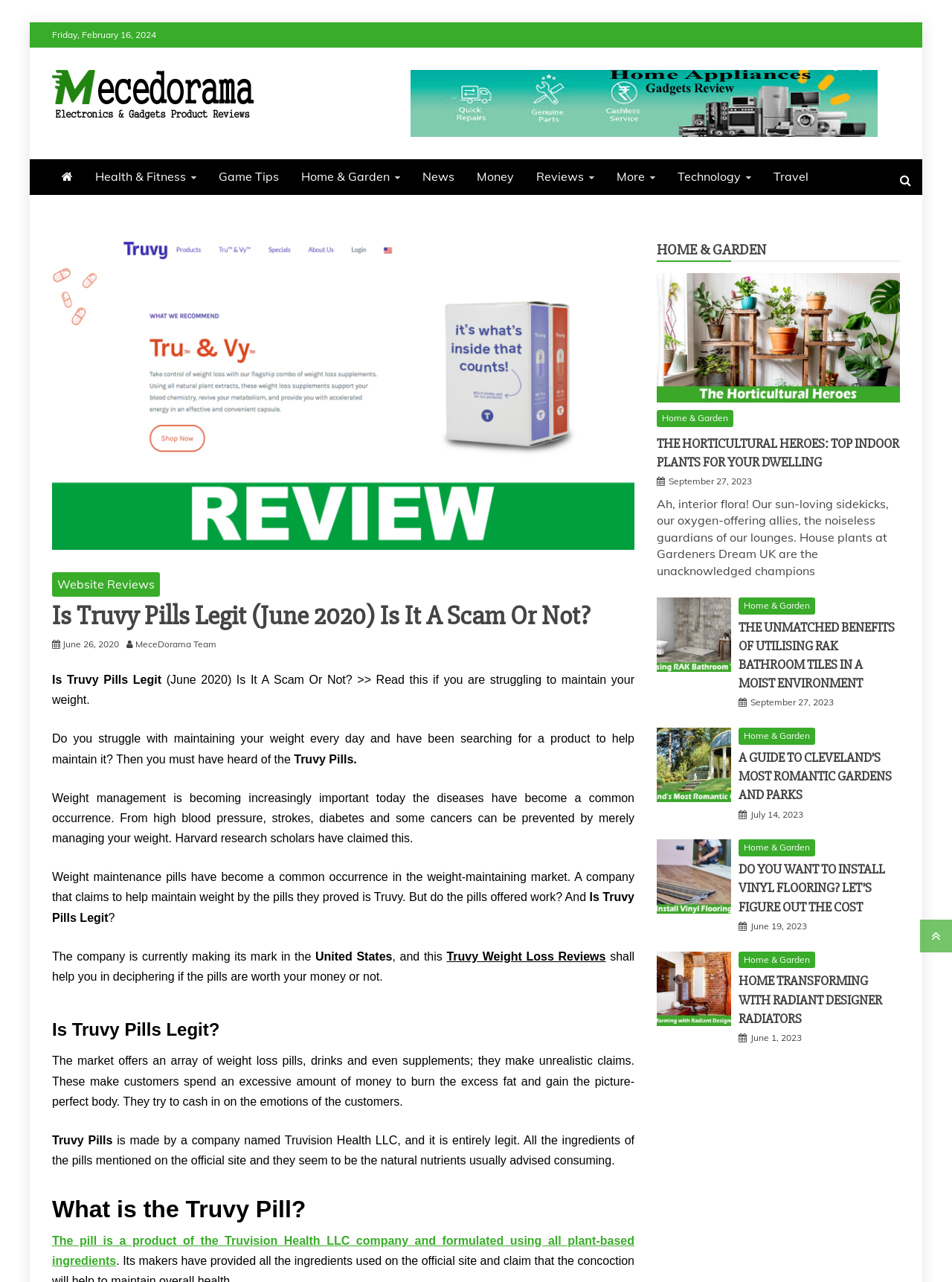Locate the bounding box coordinates of the element that should be clicked to fulfill the instruction: "Check the 'Home & Garden' category".

[0.69, 0.187, 0.945, 0.204]